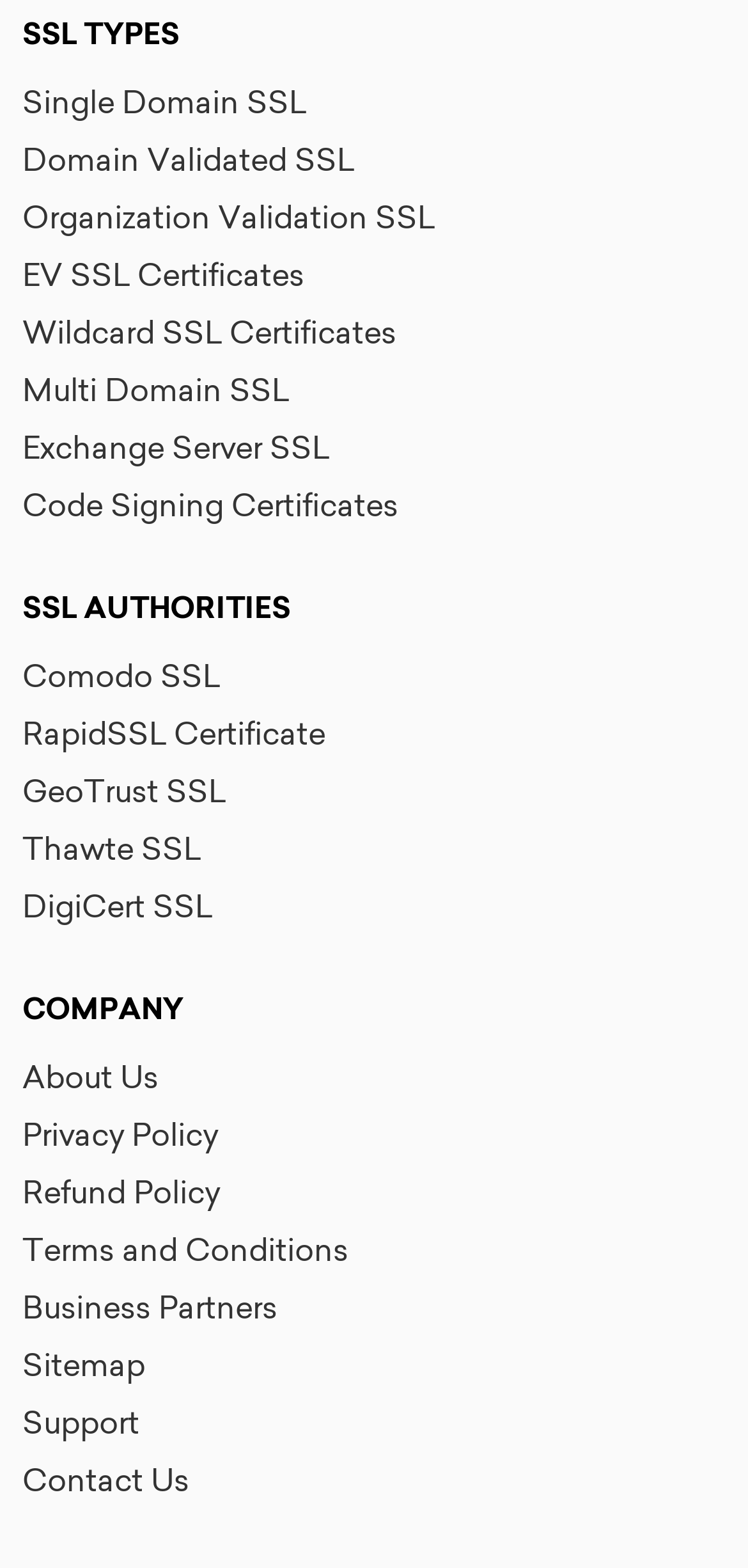Based on the element description: "Sitemap", identify the bounding box coordinates for this UI element. The coordinates must be four float numbers between 0 and 1, listed as [left, top, right, bottom].

[0.03, 0.858, 0.194, 0.883]